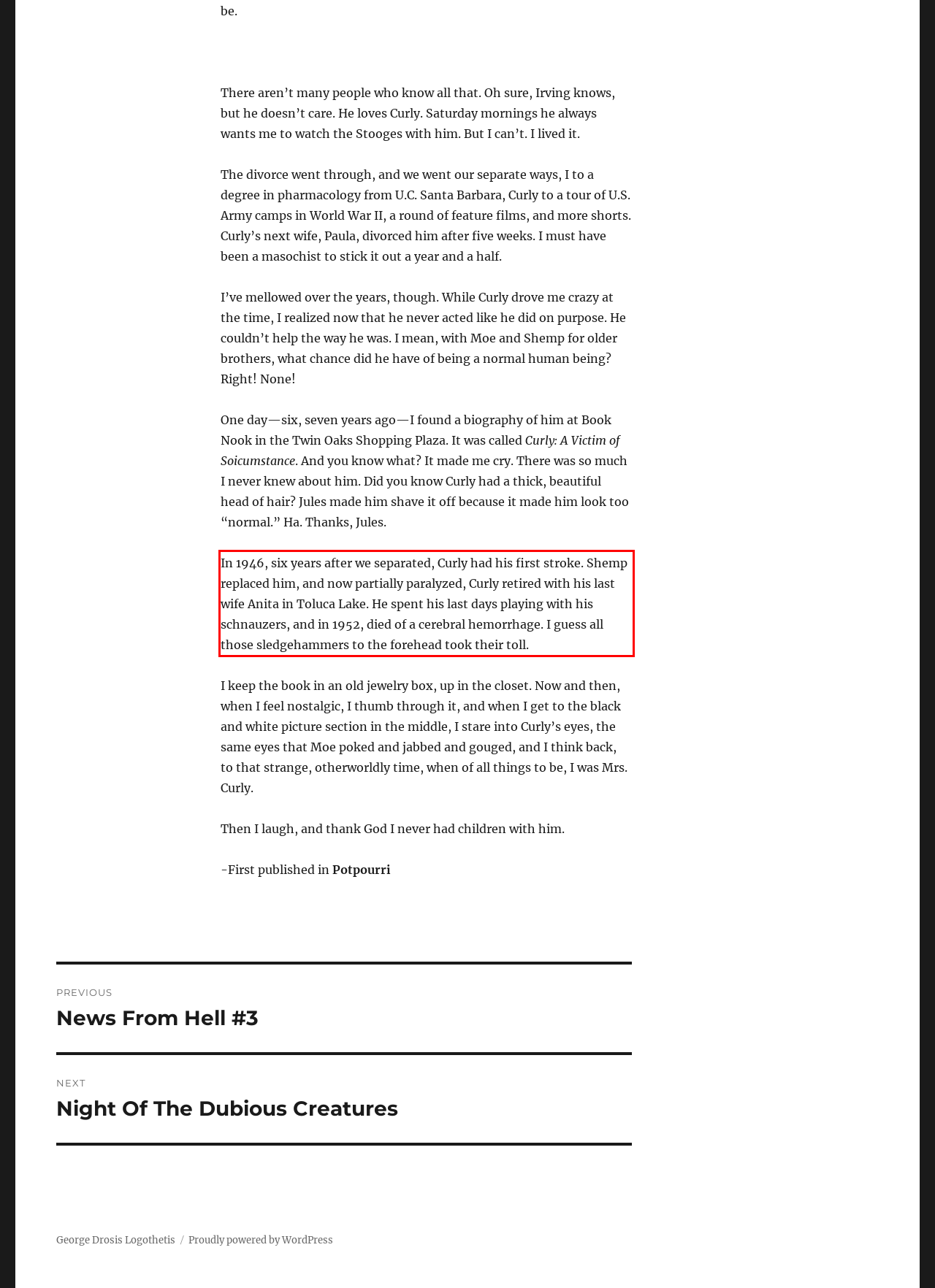You are presented with a webpage screenshot featuring a red bounding box. Perform OCR on the text inside the red bounding box and extract the content.

In 1946, six years after we separated, Curly had his first stroke. Shemp replaced him, and now partially paralyzed, Curly retired with his last wife Anita in Toluca Lake. He spent his last days playing with his schnauzers, and in 1952, died of a cerebral hemorrhage. I guess all those sledgehammers to the forehead took their toll.